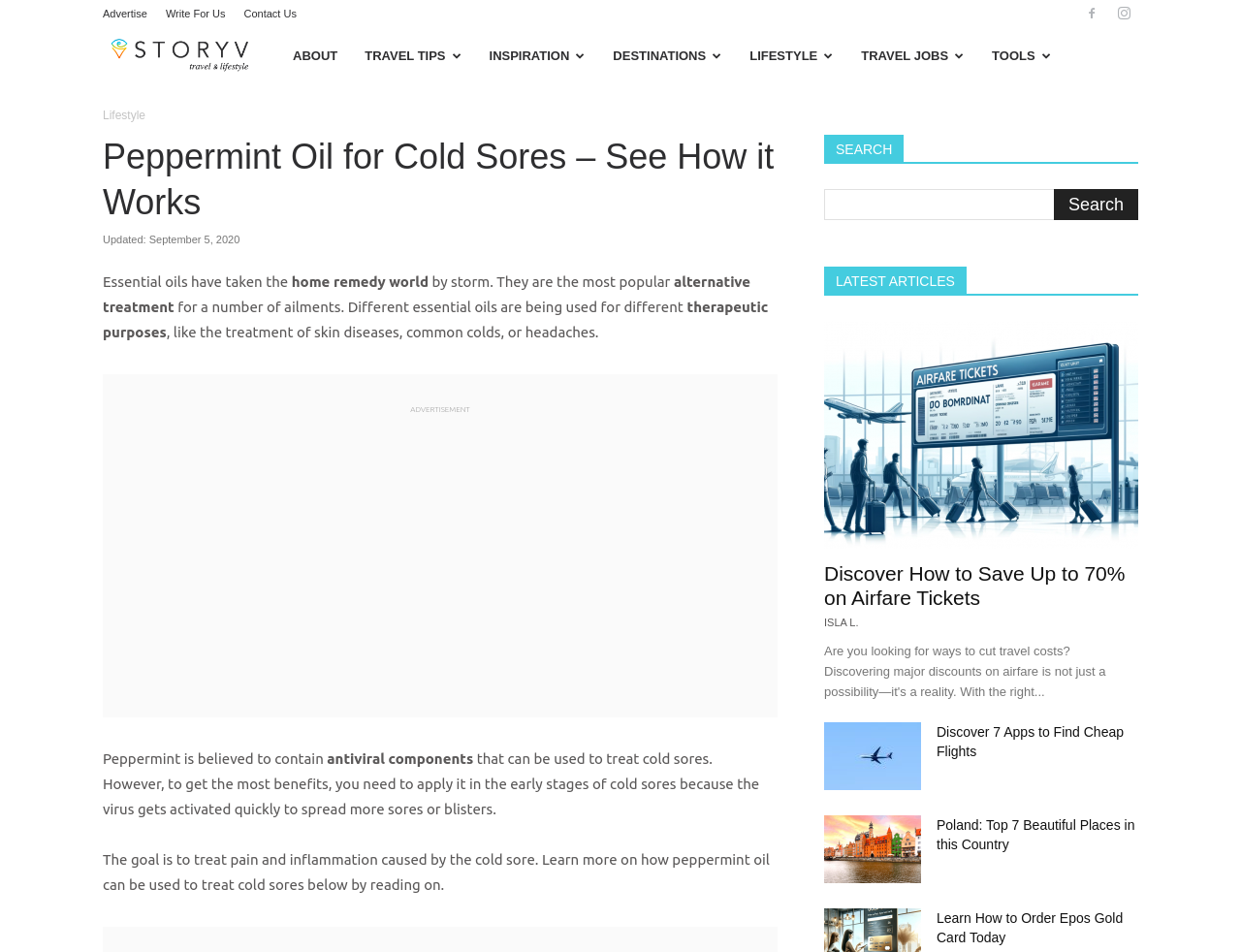Extract the bounding box of the UI element described as: "name="s"".

[0.664, 0.199, 0.905, 0.231]